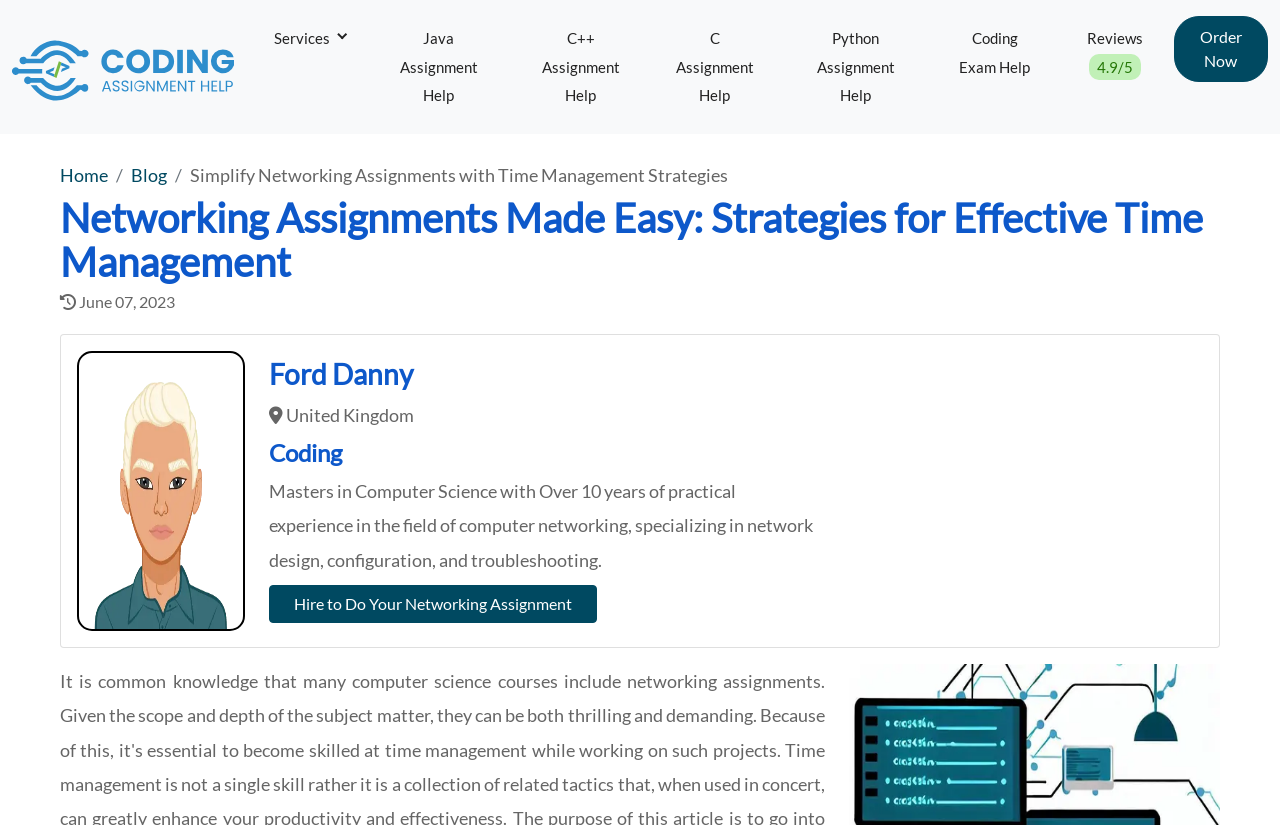Can you find the bounding box coordinates for the UI element given this description: "parent_node: Services"? Provide the coordinates as four float numbers between 0 and 1: [left, top, right, bottom].

[0.009, 0.034, 0.183, 0.128]